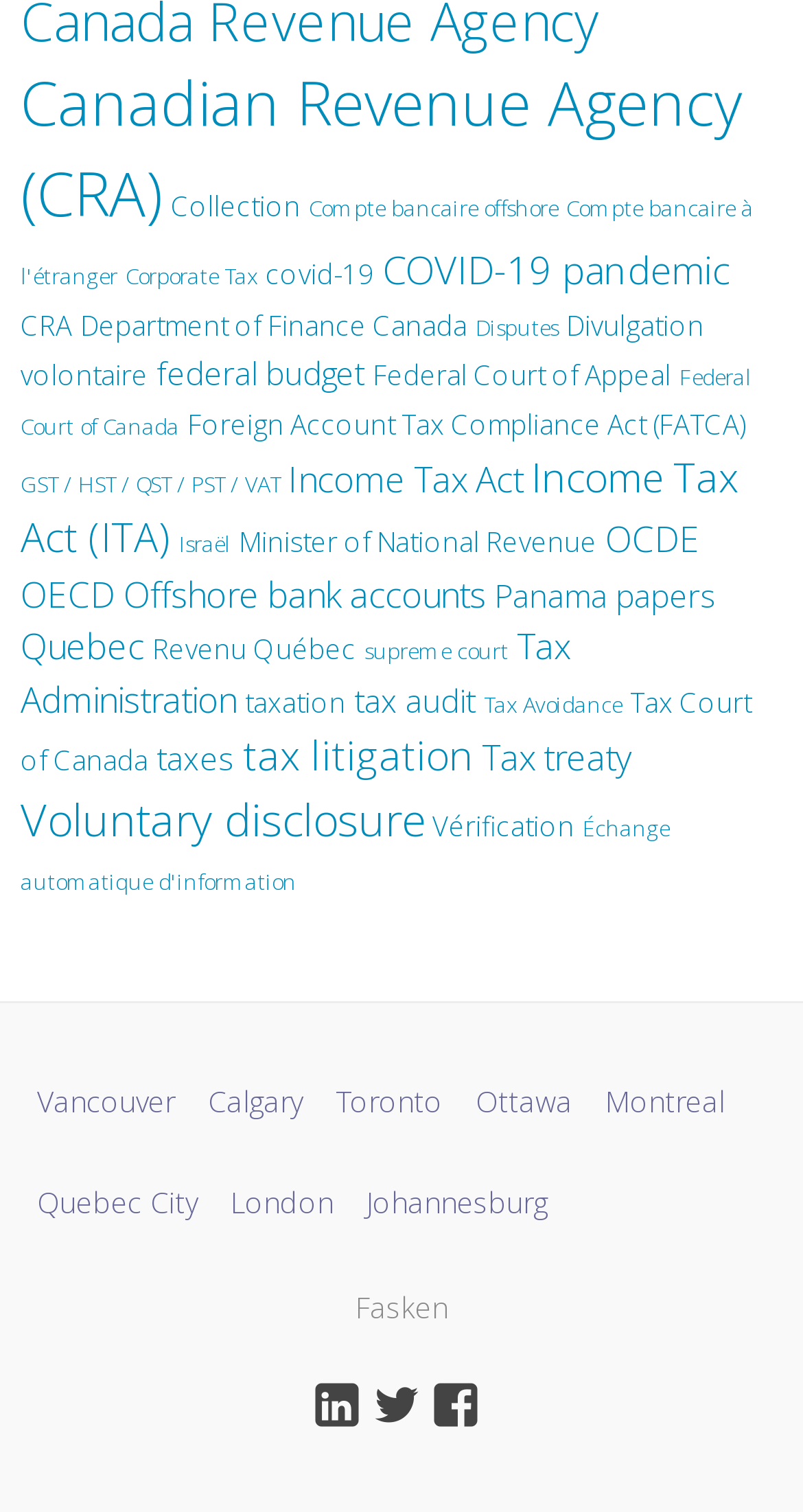Identify the bounding box for the UI element specified in this description: "DUI Attorney in Columbus Ohio". The coordinates must be four float numbers between 0 and 1, formatted as [left, top, right, bottom].

None